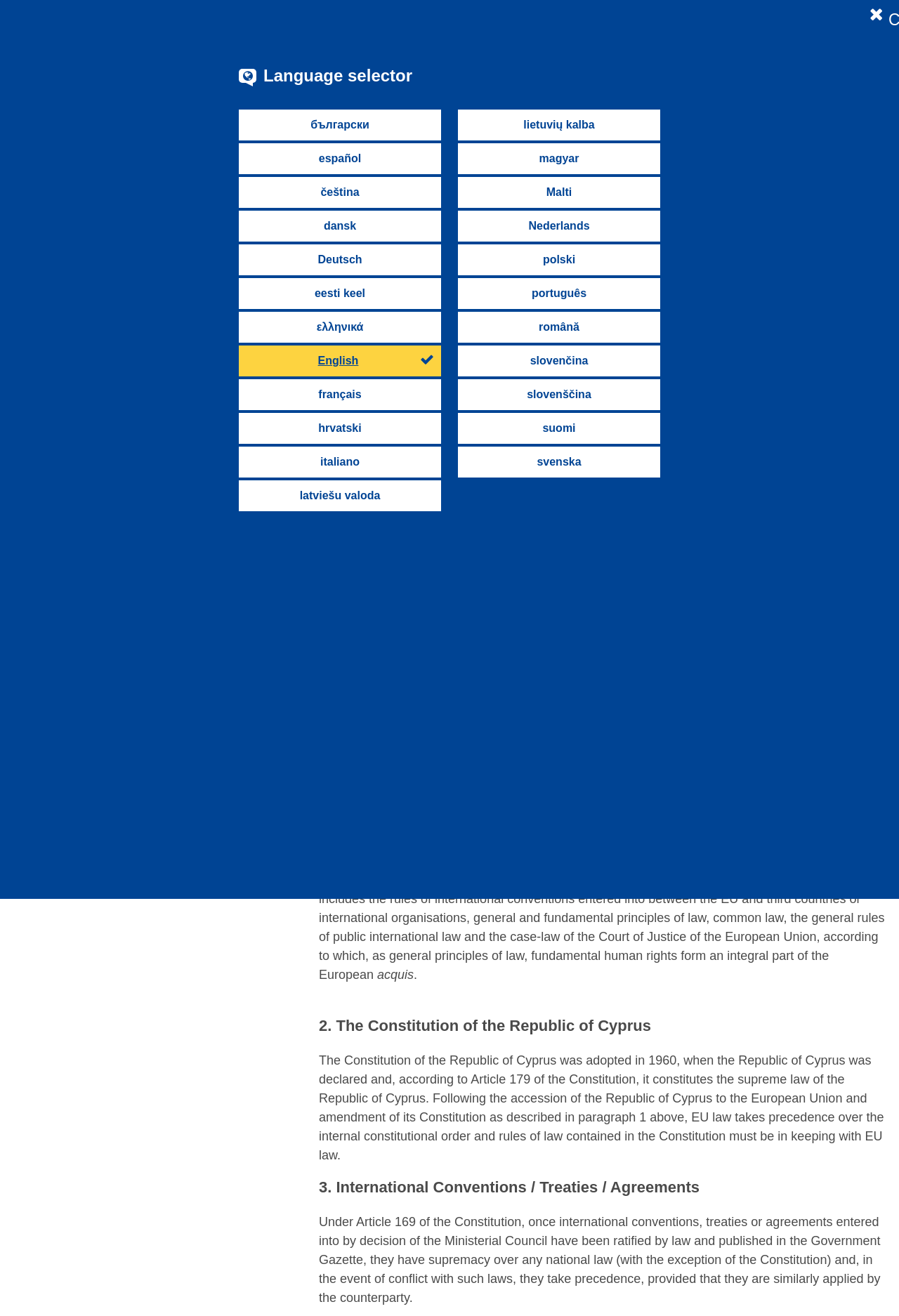Determine the bounding box coordinates for the region that must be clicked to execute the following instruction: "View Legislation and case law".

[0.077, 0.121, 0.213, 0.13]